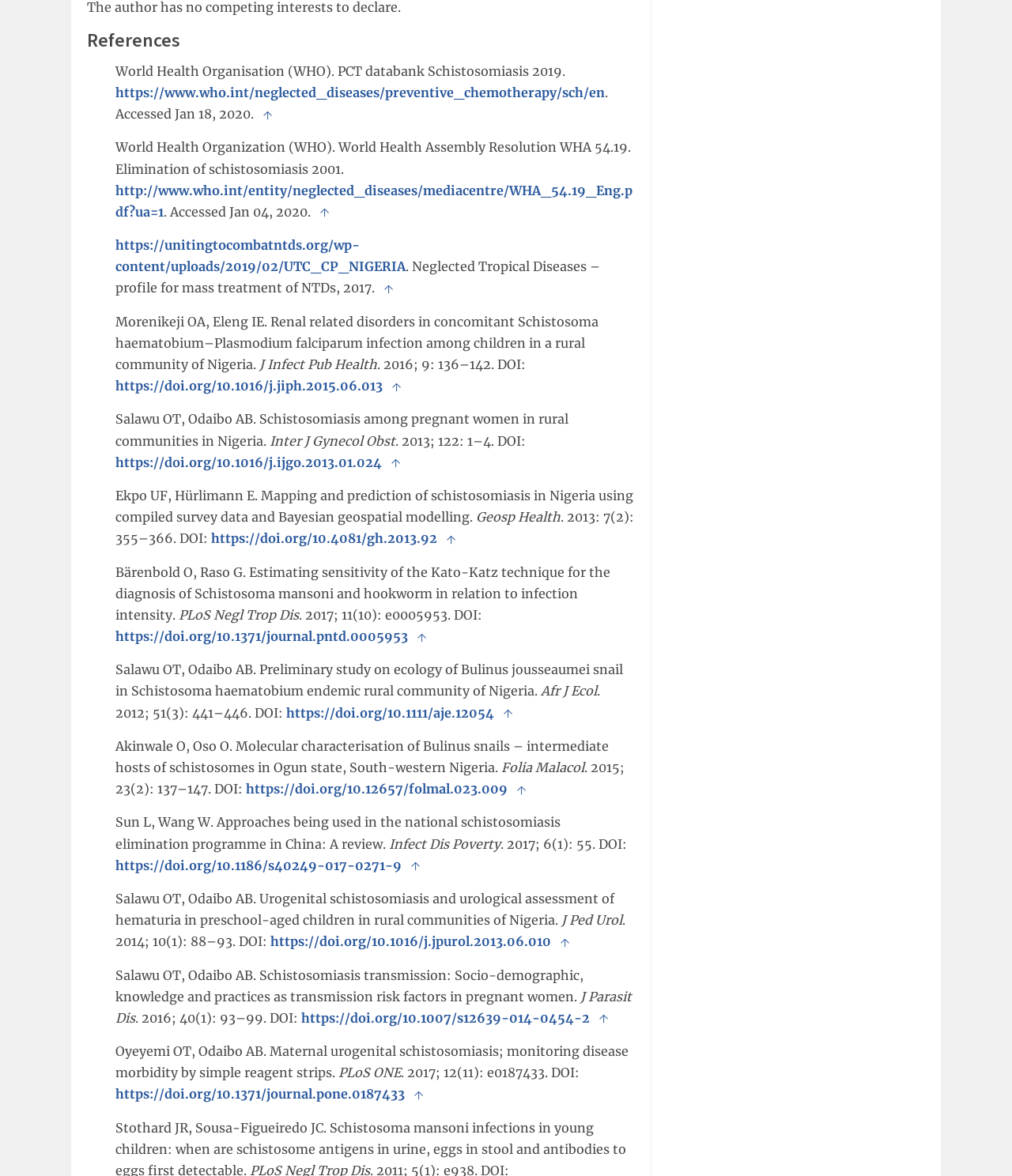Please identify the bounding box coordinates of the clickable area that will fulfill the following instruction: "Select the Astronaut Lost In Space Pin". The coordinates should be in the format of four float numbers between 0 and 1, i.e., [left, top, right, bottom].

None